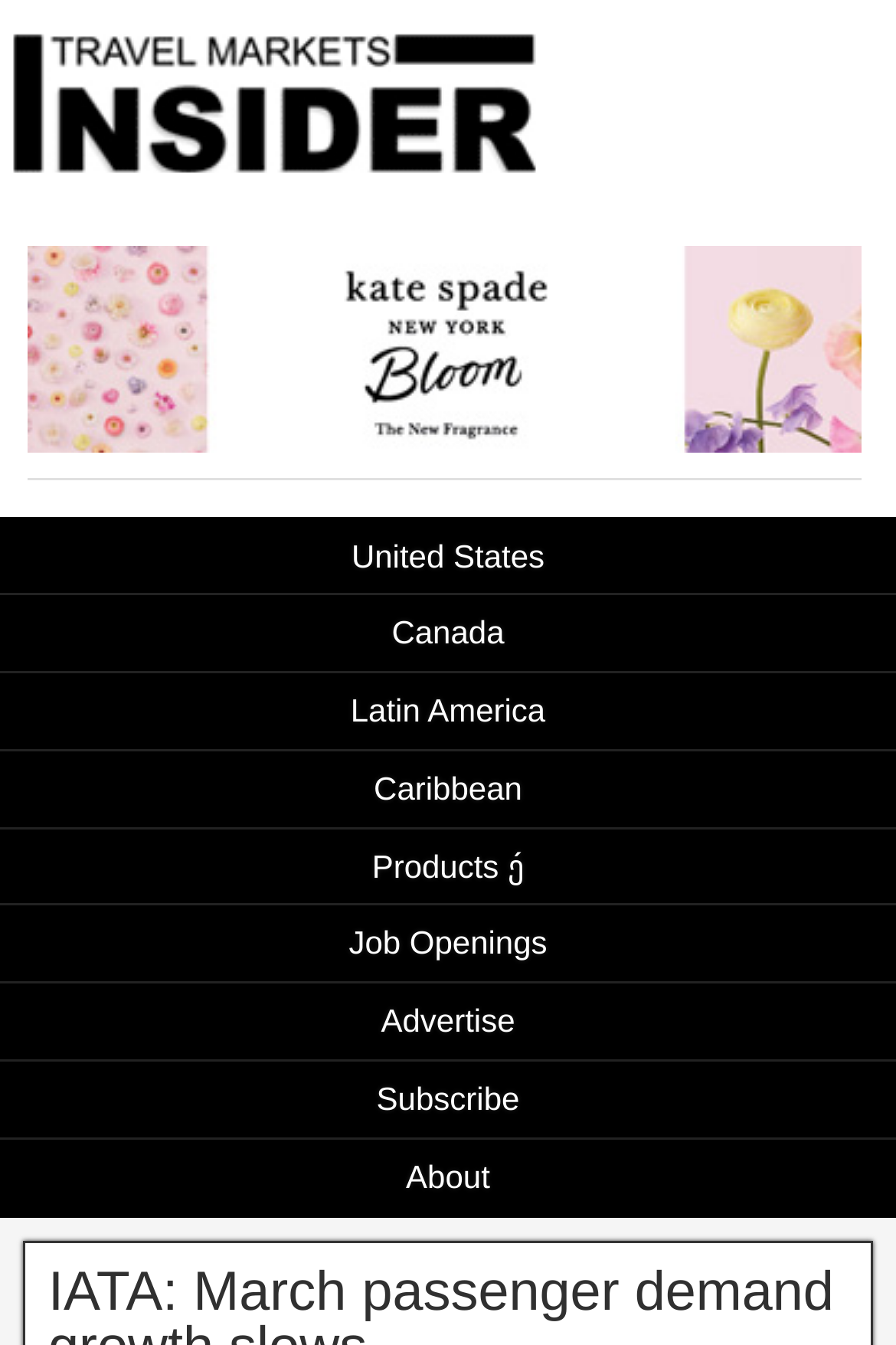Please answer the following question using a single word or phrase: 
What is the last link on the webpage?

About